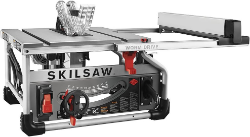What material is the table made of?
Using the image, give a concise answer in the form of a single word or short phrase.

Stainless steel